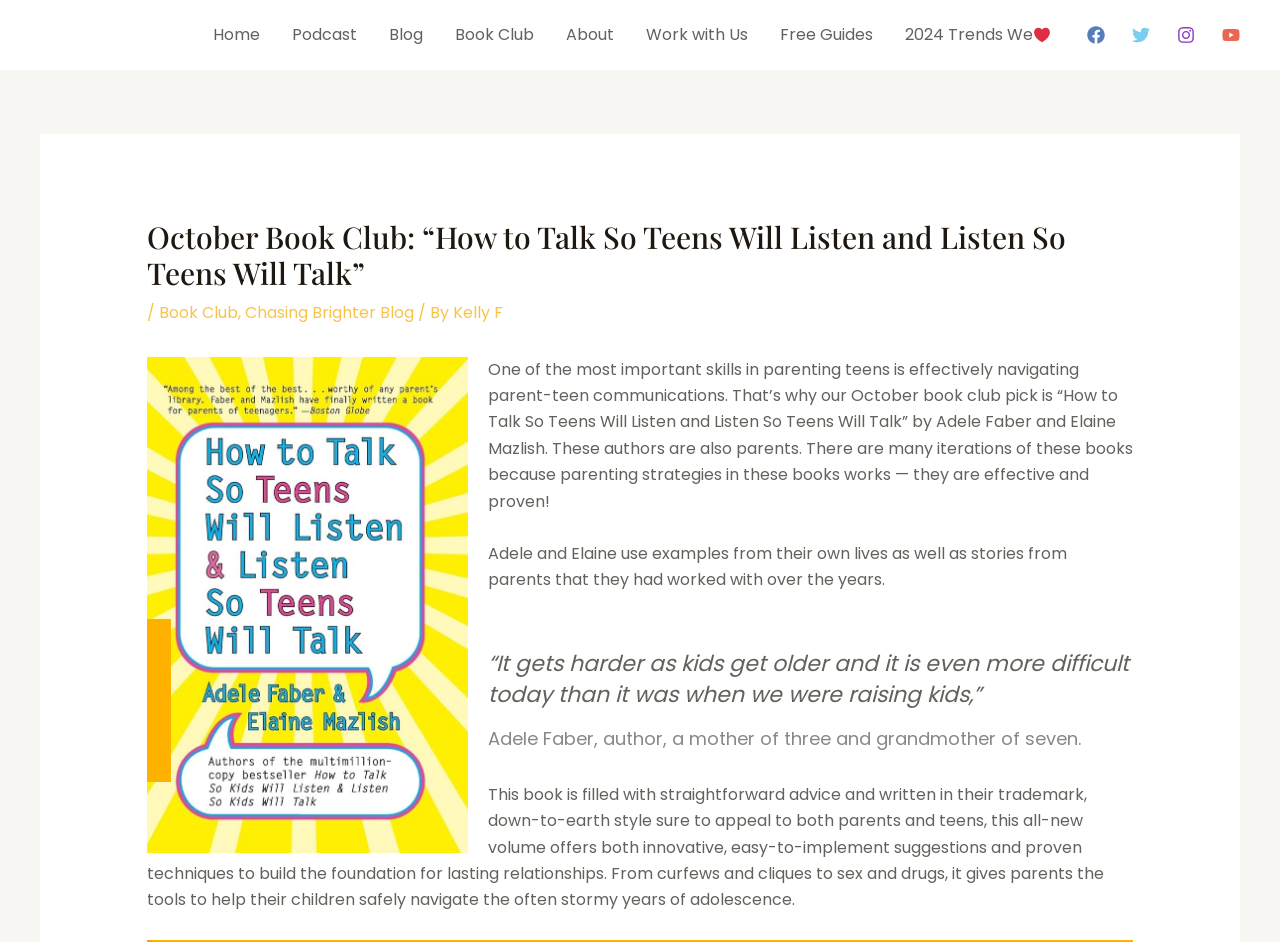What is the main topic of the book?
Provide a well-explained and detailed answer to the question.

The question asks about the main topic of the book, which can be found in the main content of the webpage. The text 'One of the most important skills in parenting teens is effectively navigating parent-teen communications.' indicates that the main topic of the book is parent-teen communications.